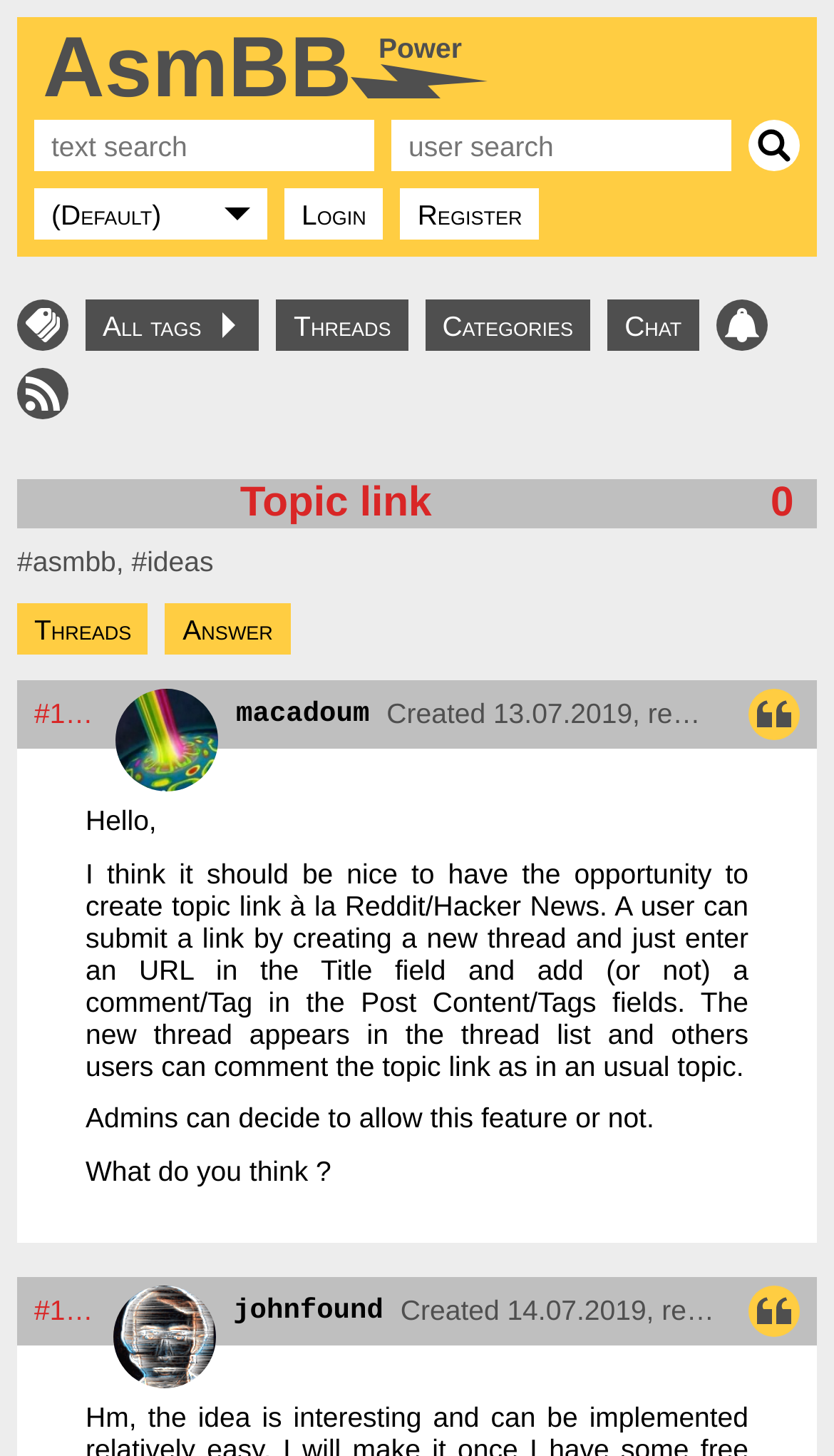Identify the bounding box for the UI element specified in this description: "name="u" placeholder="user search"". The coordinates must be four float numbers between 0 and 1, formatted as [left, top, right, bottom].

[0.469, 0.082, 0.877, 0.118]